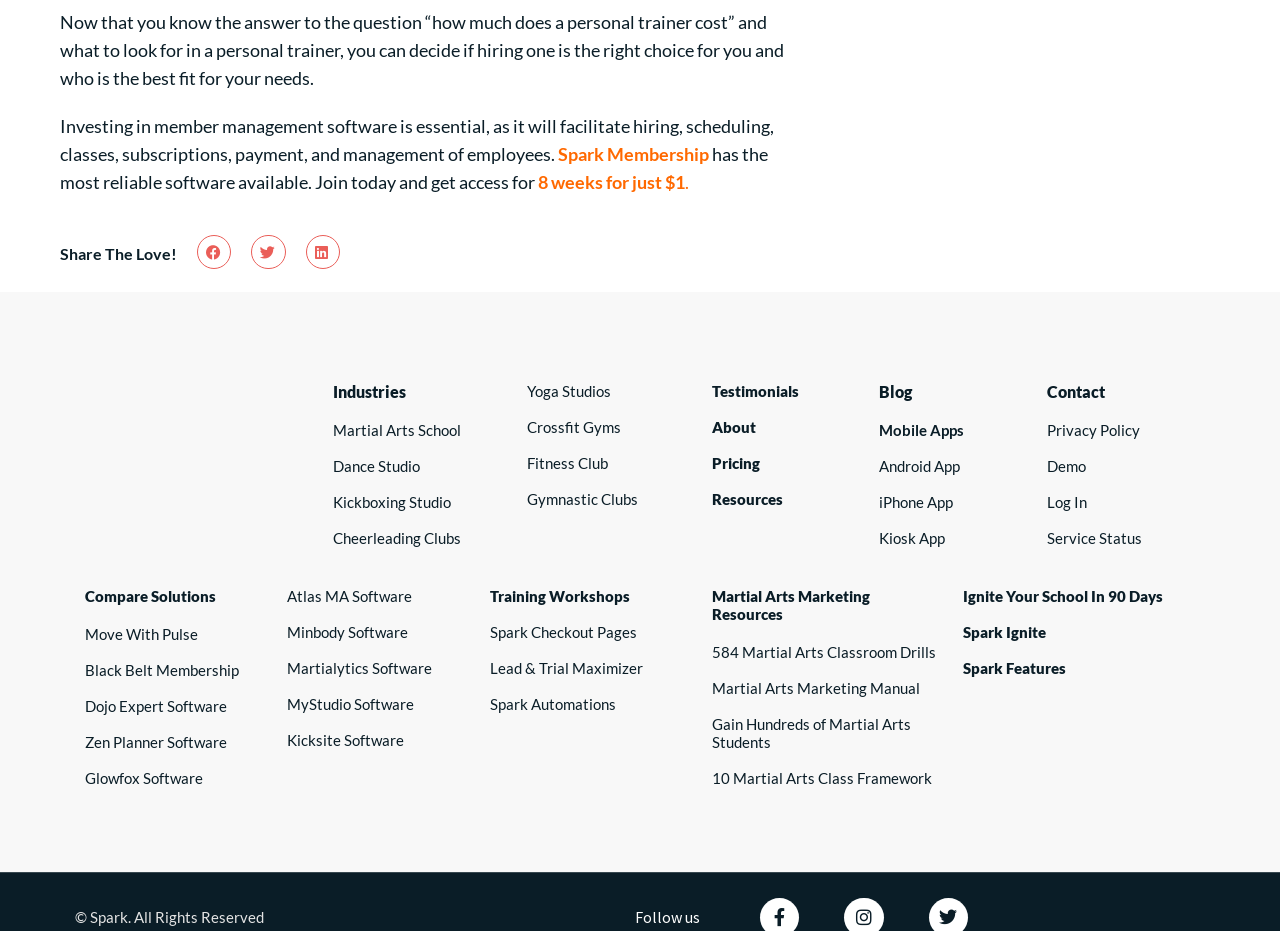Identify the bounding box coordinates for the element that needs to be clicked to fulfill this instruction: "Explore Martial Arts School". Provide the coordinates in the format of four float numbers between 0 and 1: [left, top, right, bottom].

[0.261, 0.452, 0.396, 0.471]